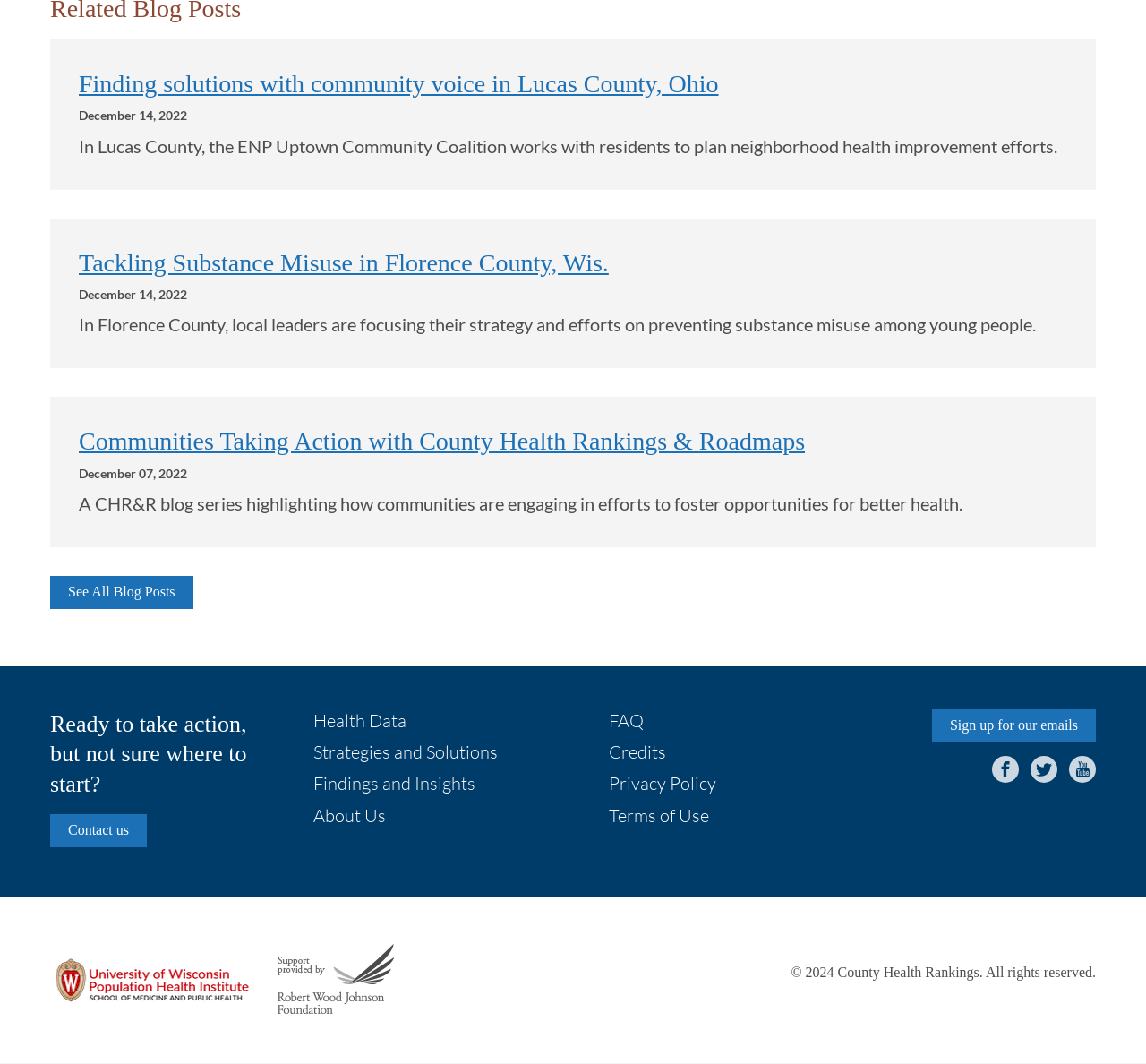Determine the bounding box for the described HTML element: "Credits". Ensure the coordinates are four float numbers between 0 and 1 in the format [left, top, right, bottom].

[0.531, 0.696, 0.581, 0.717]